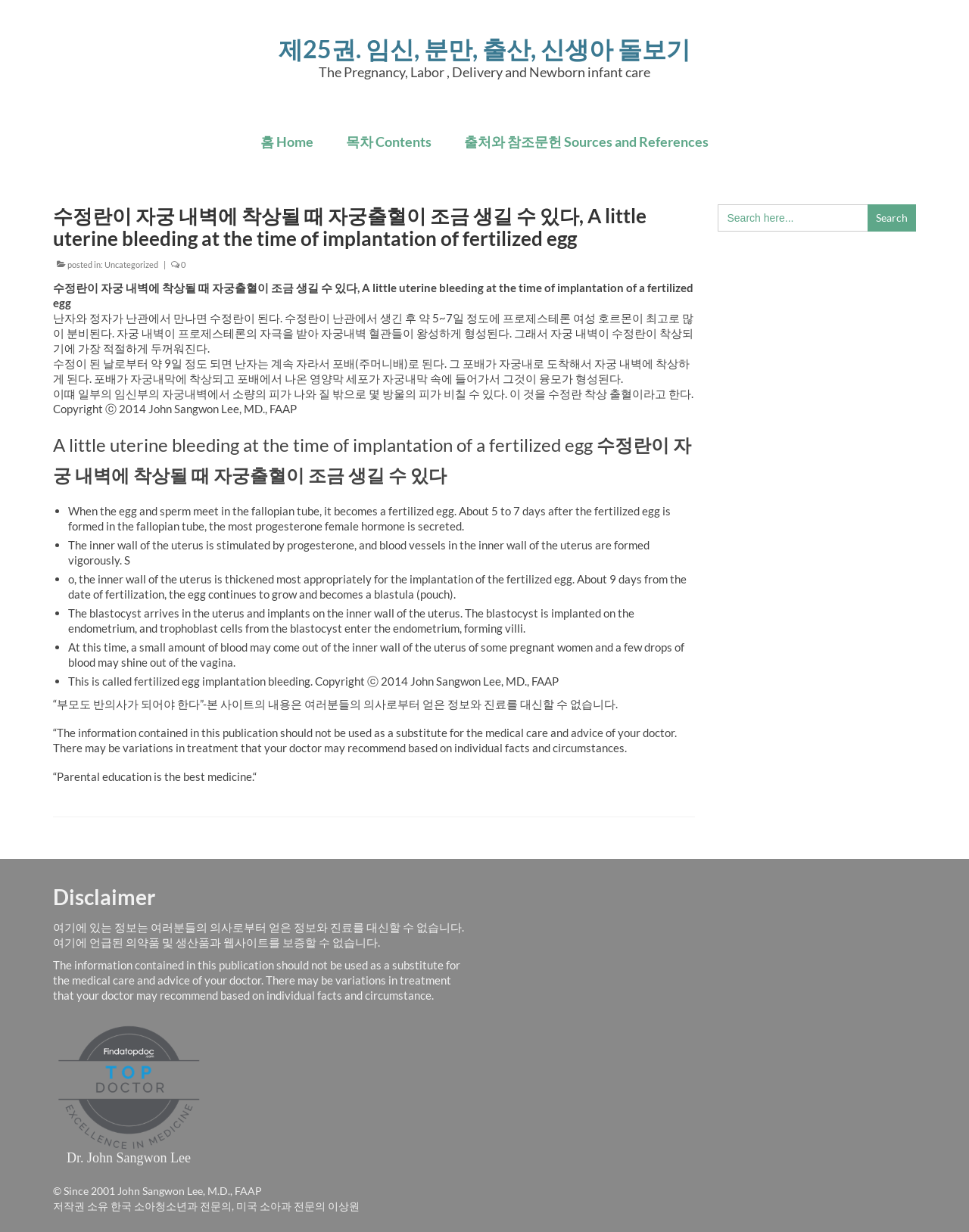Generate a thorough caption that explains the contents of the webpage.

This webpage is about pregnancy, labor, delivery, and newborn infant care. At the top, there is a title "수정란이 자궁 내벽에 착상될 때 자궁출혈이 조금 생길 수 있다, A little uterine bleeding at the time of implantation of fertilized egg" with a link to "제25권. 임신, 분만, 출산, 신생아 돌보기" on the right side. Below the title, there are three links: "홈 Home", "목차 Contents", and "출처와 참조문헌 Sources and References".

The main content of the webpage is divided into several sections. The first section explains the process of fertilization, where the egg and sperm meet in the fallopian tube, and the fertilized egg grows and becomes a blastula. The inner wall of the uterus is stimulated by progesterone, and blood vessels in the inner wall of the uterus are formed vigorously. This process prepares the uterus for the implantation of the fertilized egg.

The second section describes the implantation of the fertilized egg, where the blastocyst arrives in the uterus and implants on the inner wall of the uterus. At this time, a small amount of blood may come out of the inner wall of the uterus of some pregnant women, which is called fertilized egg implantation bleeding.

The webpage also has a section with a quote "부모도 반의사가 되어야 한다" and a disclaimer that the information contained in this publication should not be used as a substitute for the medical care and advice of a doctor.

On the right side of the webpage, there is a search box with a button labeled "Search". Below the search box, there is a section with a heading "Disclaimer" that reiterates the importance of seeking medical care and advice from a doctor.

At the bottom of the webpage, there are links to "Findatopdoc Top Doctor Badge" and "Dr. John Sangwon Lee", as well as a copyright notice and a statement about the author's qualifications.